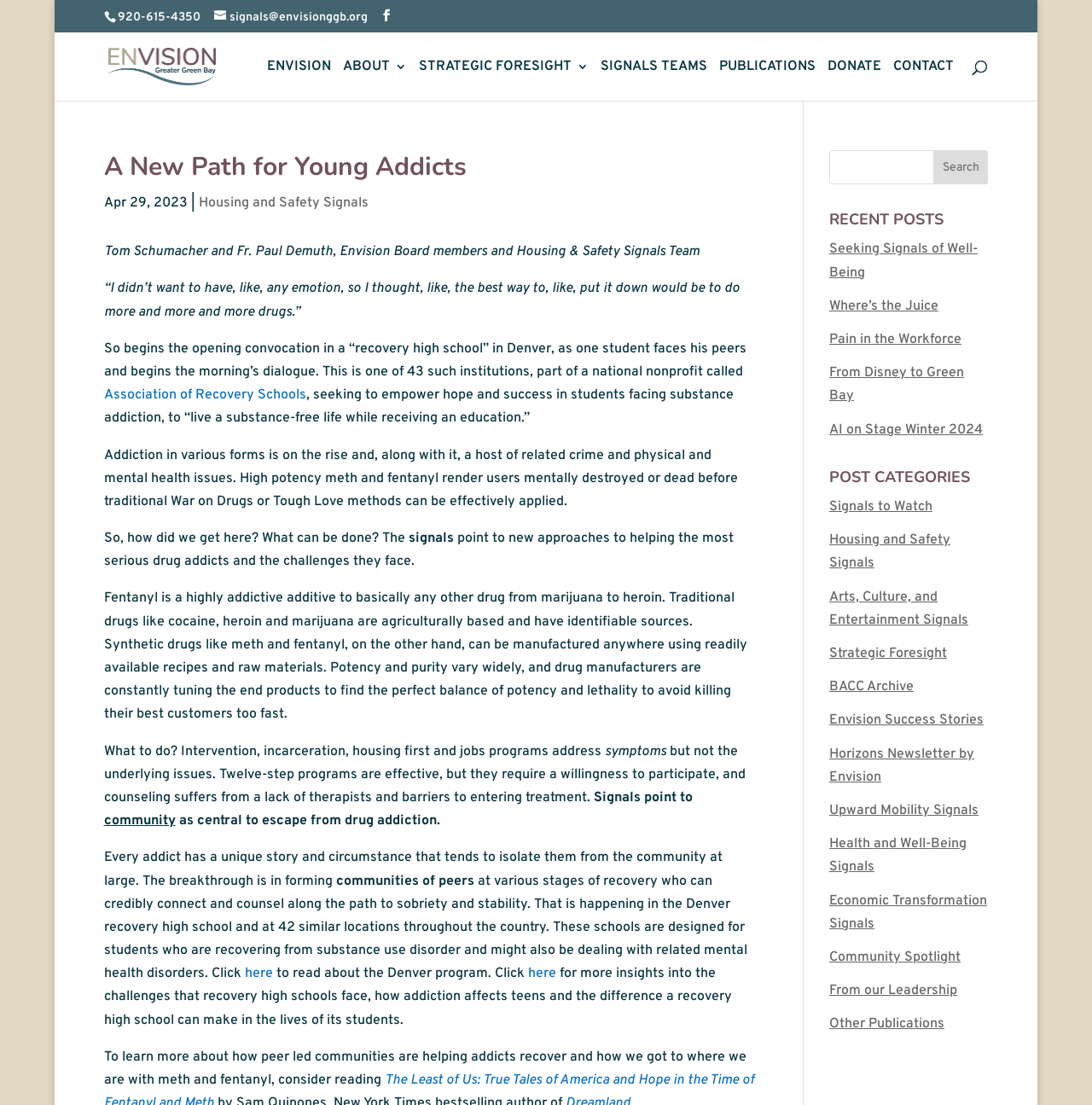Please determine the bounding box coordinates for the element with the description: "Search".

None